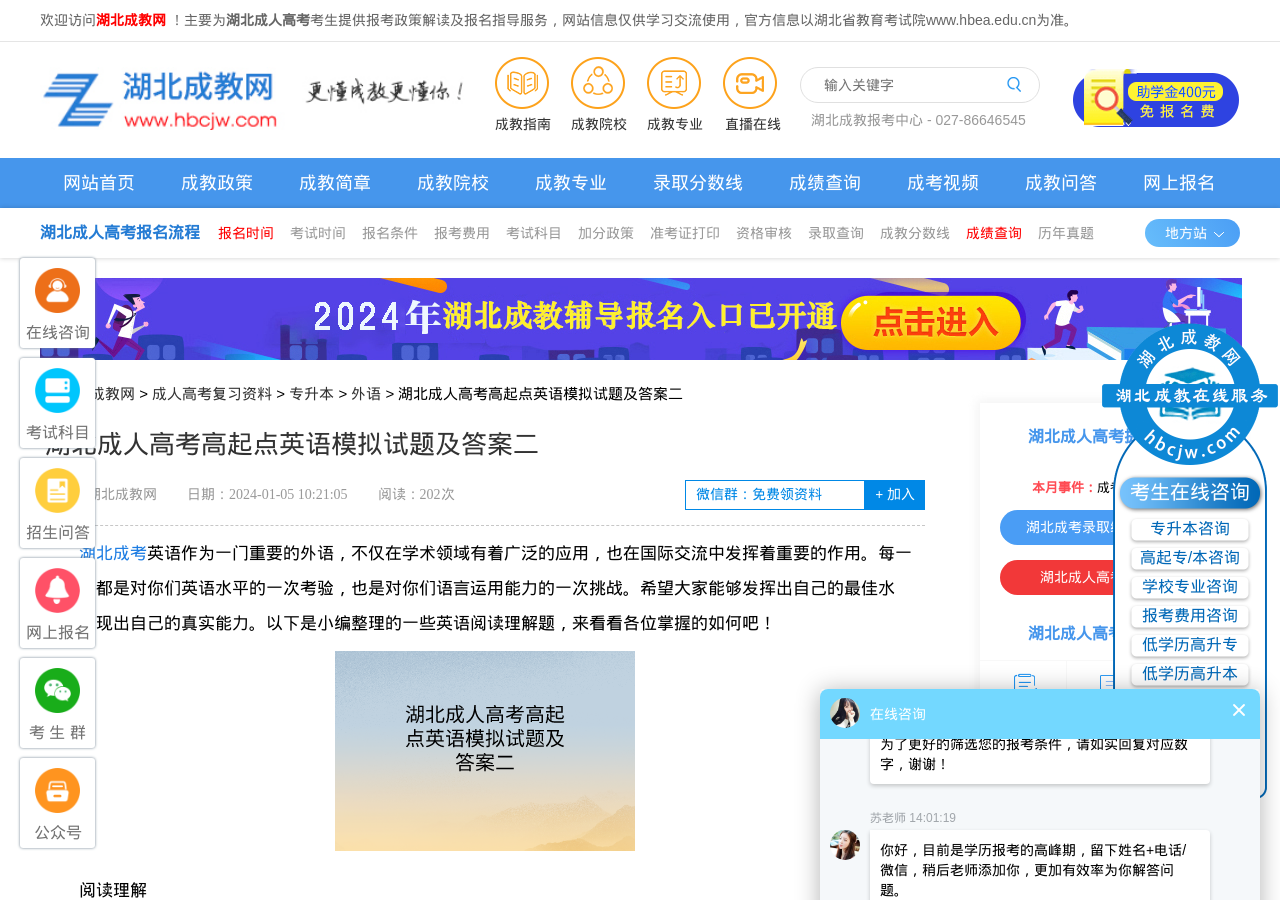Please mark the clickable region by giving the bounding box coordinates needed to complete this instruction: "Enter keywords in the search bar".

[0.634, 0.086, 0.776, 0.103]